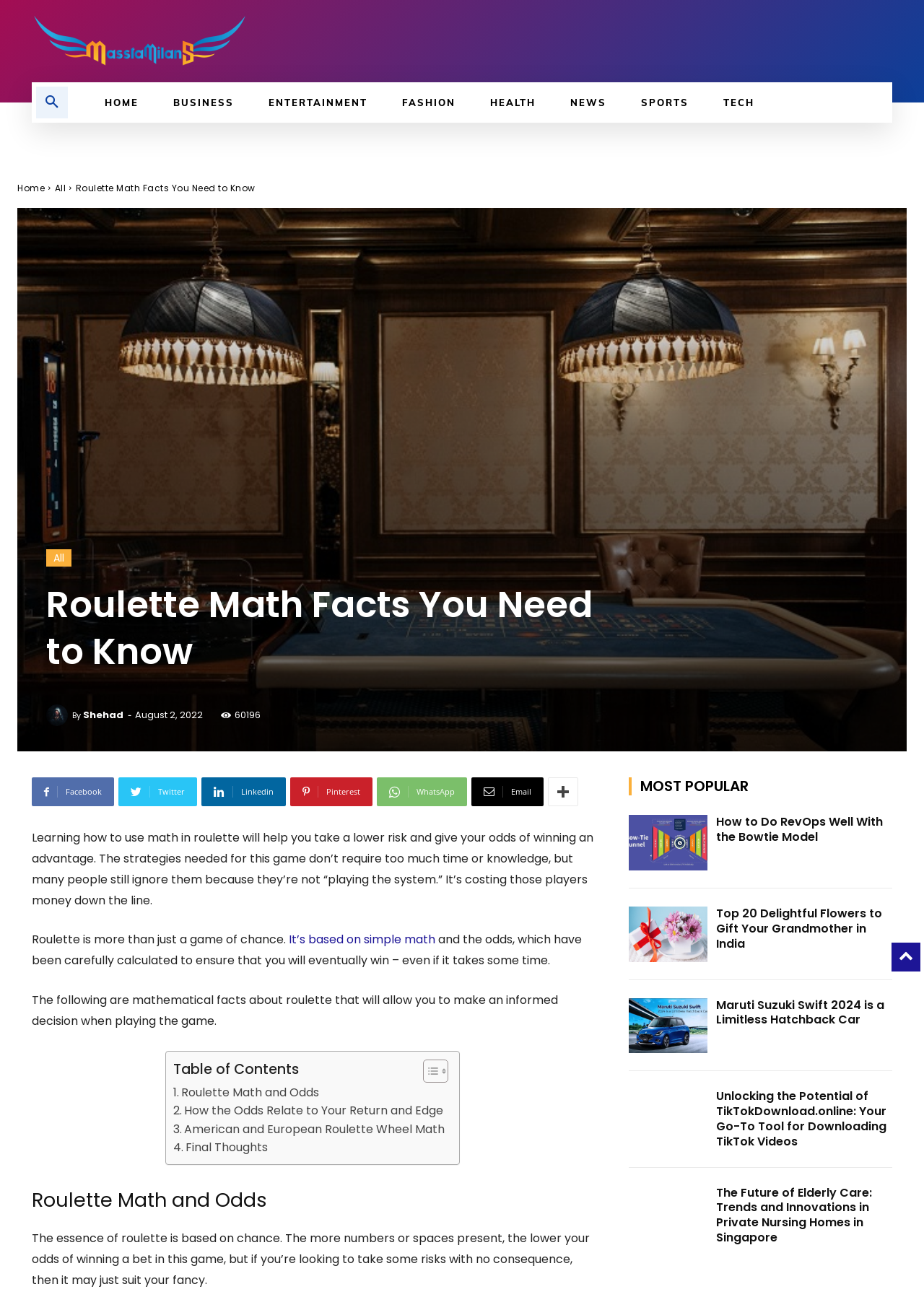Look at the image and answer the question in detail:
How many social media links are present on this webpage?

By examining the webpage, I found six social media links, including Facebook, Twitter, Linkedin, Pinterest, WhatsApp, and Email, which allow users to share the content on various platforms.